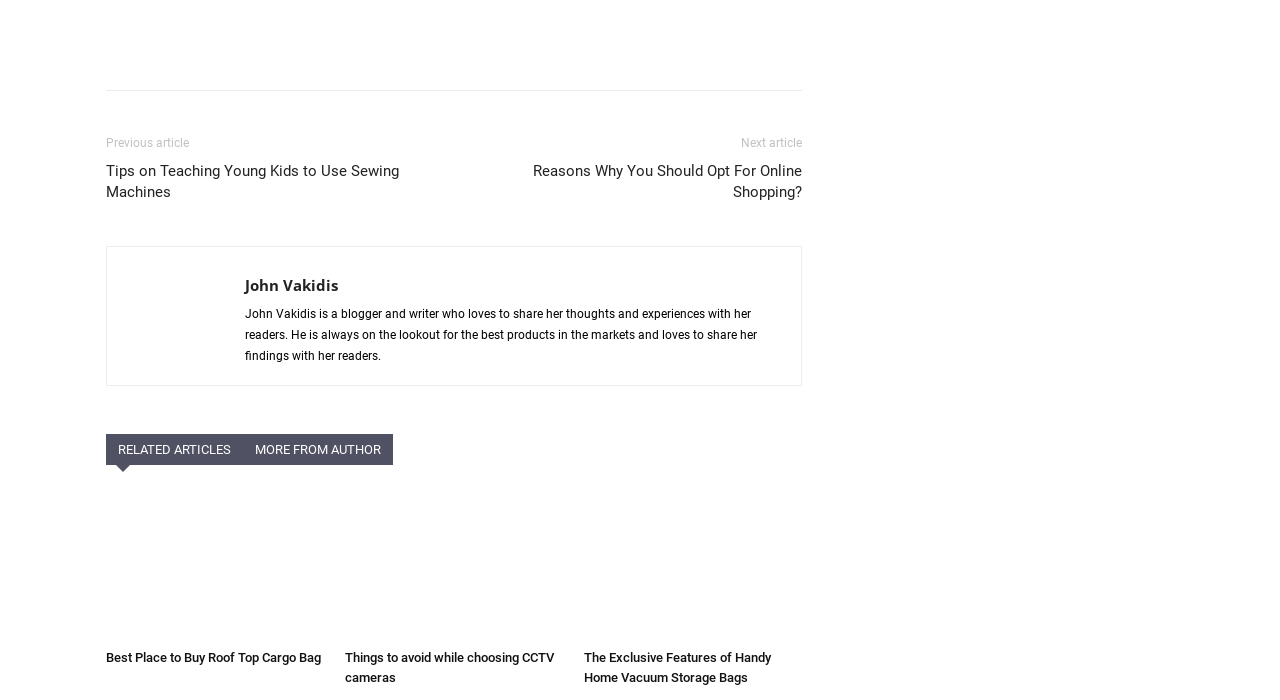Select the bounding box coordinates of the element I need to click to carry out the following instruction: "Read the article about 'Best Place to Buy Roof Top Cargo Bag'".

[0.083, 0.928, 0.251, 0.949]